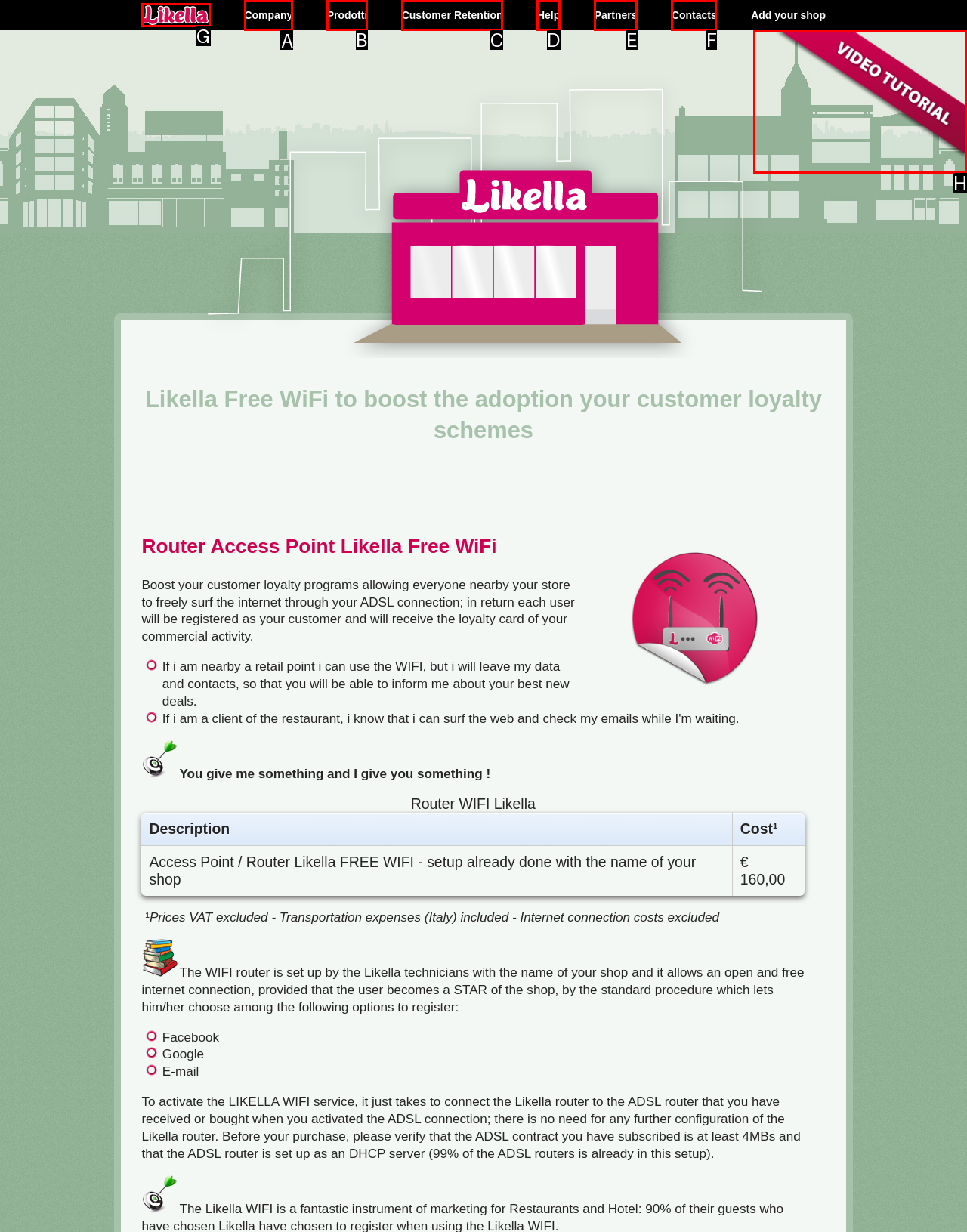Select the right option to accomplish this task: Click on the 'Company' link. Reply with the letter corresponding to the correct UI element.

A